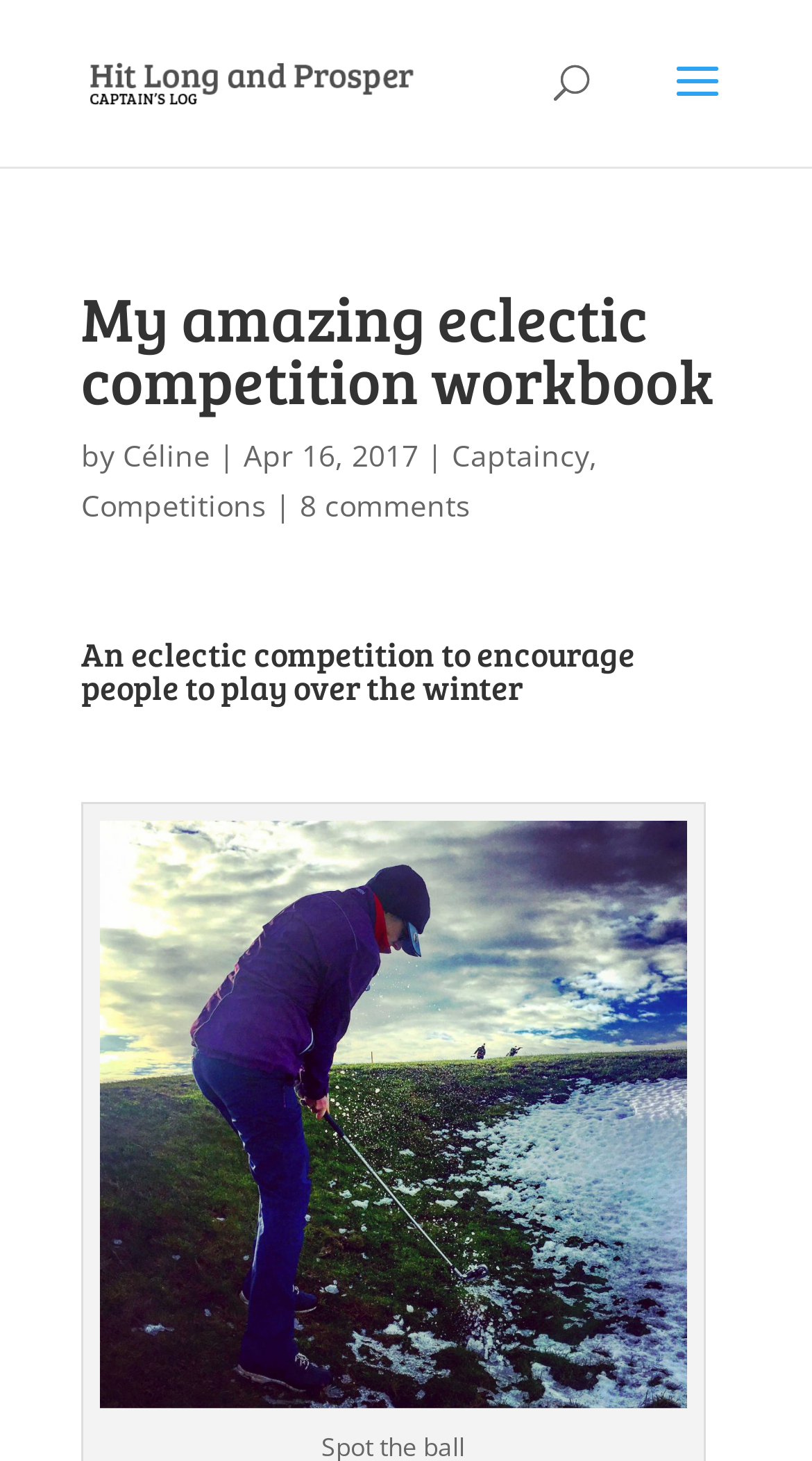Please find and generate the text of the main heading on the webpage.

My amazing eclectic competition workbook